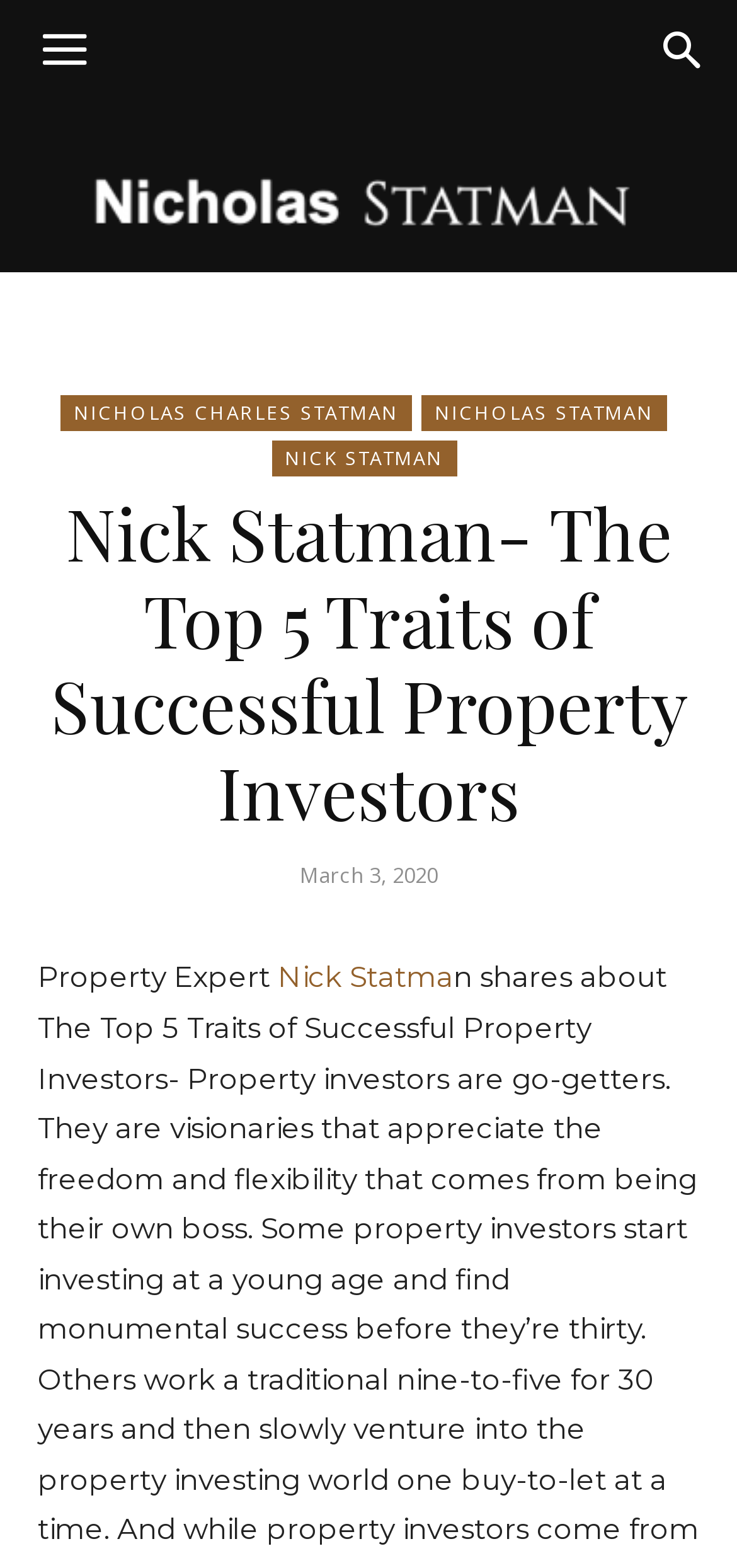Provide a comprehensive description of the webpage.

The webpage is about Nick Statman, a property expert, and his article on the top 5 traits of successful property investors. At the top left of the page, there is a link to Nick Statman's profile, accompanied by two icons, one on the left and one on the right. Below these elements, there are three links with different variations of Nick Statman's name.

The main heading, "Nick Statman- The Top 5 Traits of Successful Property Investors", is prominently displayed in the middle of the page. To the right of the heading, there is a timestamp indicating that the article was published on March 3, 2020.

Below the heading, there is a brief description of Nick Statman as a "Property Expert". Next to this description, there is another link to Nick Statman's profile. Overall, the page appears to be a blog post or article about property investment, with a focus on Nick Statman's expertise in the field.